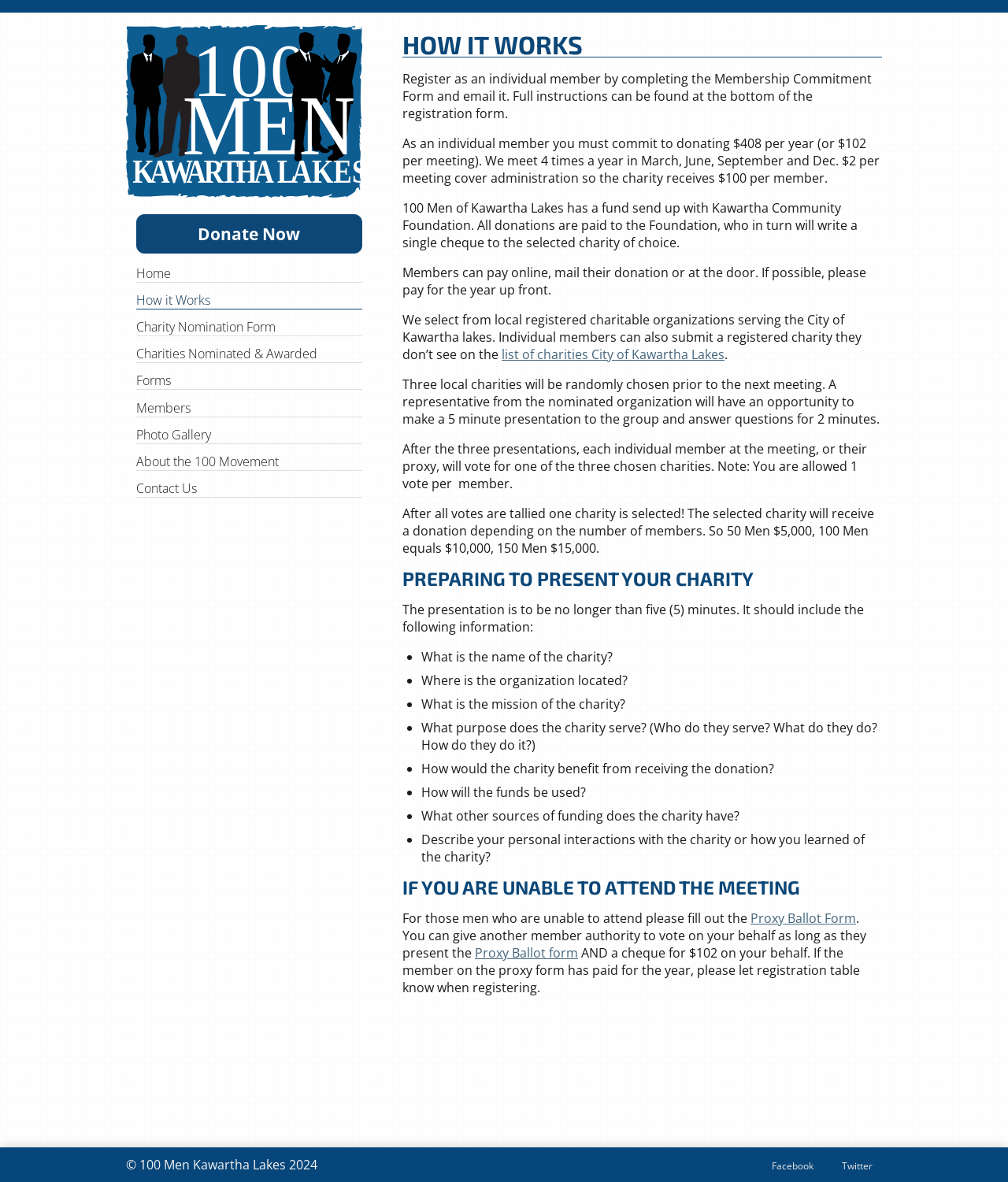Please locate the bounding box coordinates of the element's region that needs to be clicked to follow the instruction: "Click Donate Now". The bounding box coordinates should be provided as four float numbers between 0 and 1, i.e., [left, top, right, bottom].

[0.135, 0.181, 0.359, 0.215]